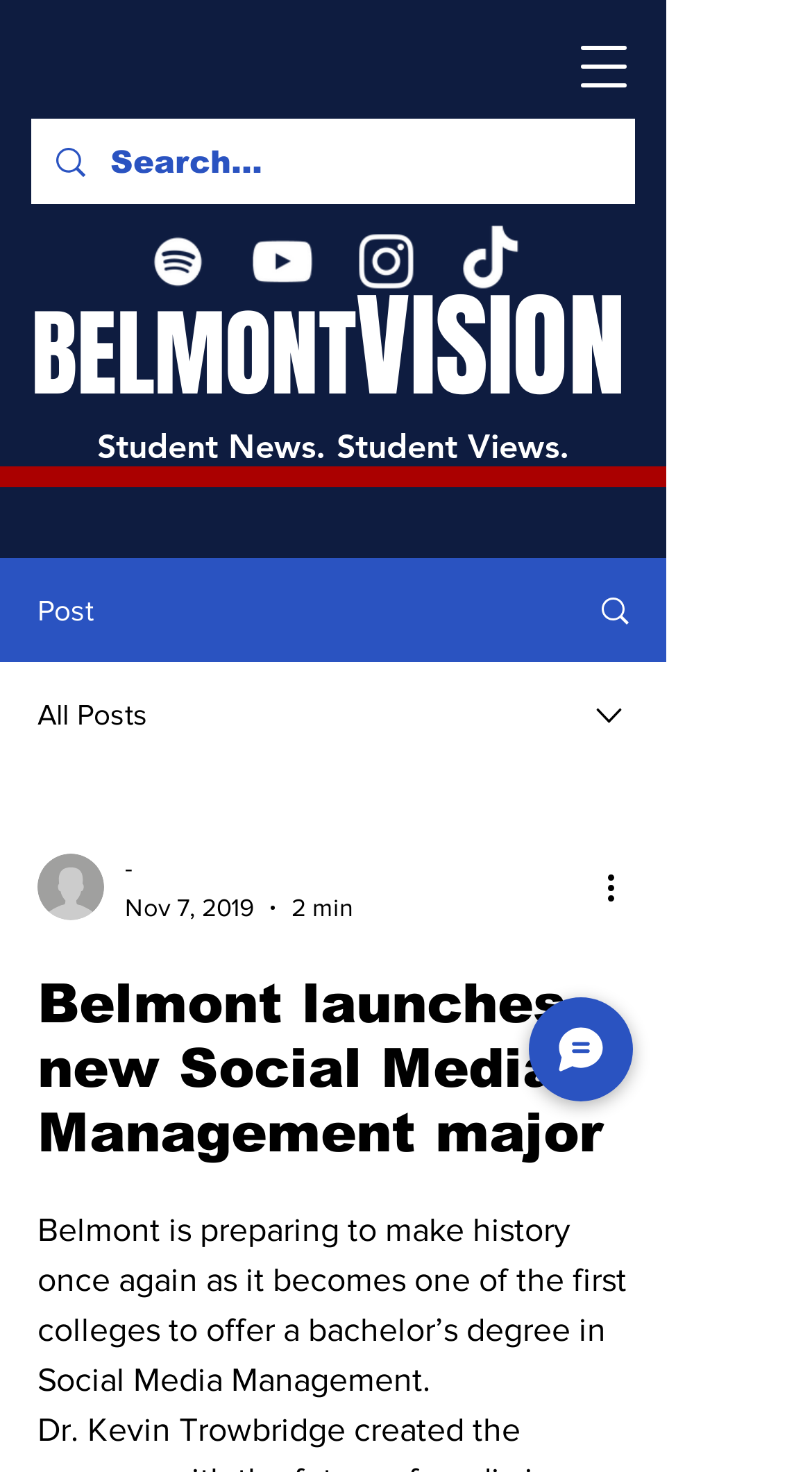Determine the coordinates of the bounding box for the clickable area needed to execute this instruction: "Search for something".

[0.136, 0.081, 0.685, 0.139]